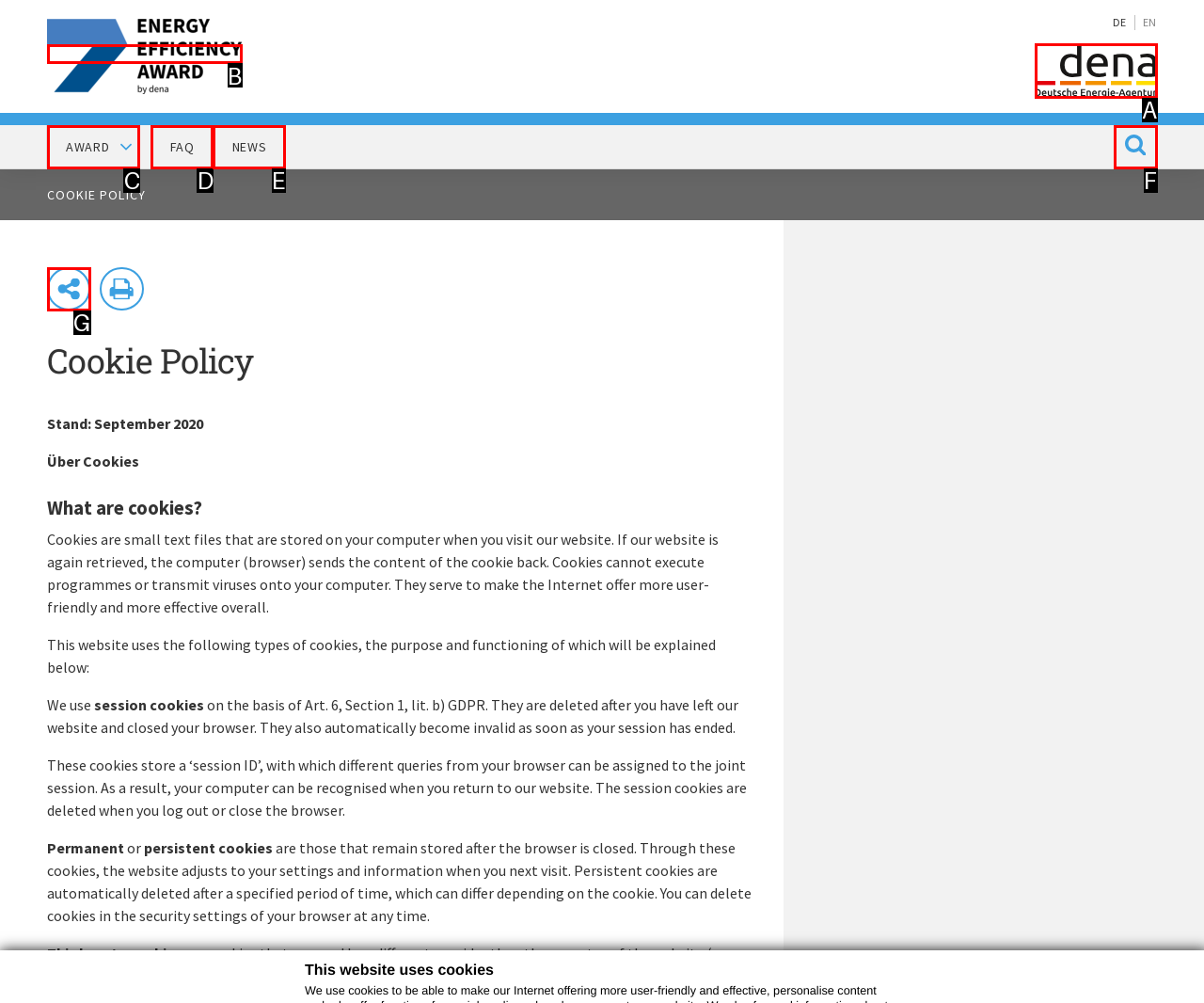From the options presented, which lettered element matches this description: parent_node: AWARD
Reply solely with the letter of the matching option.

A